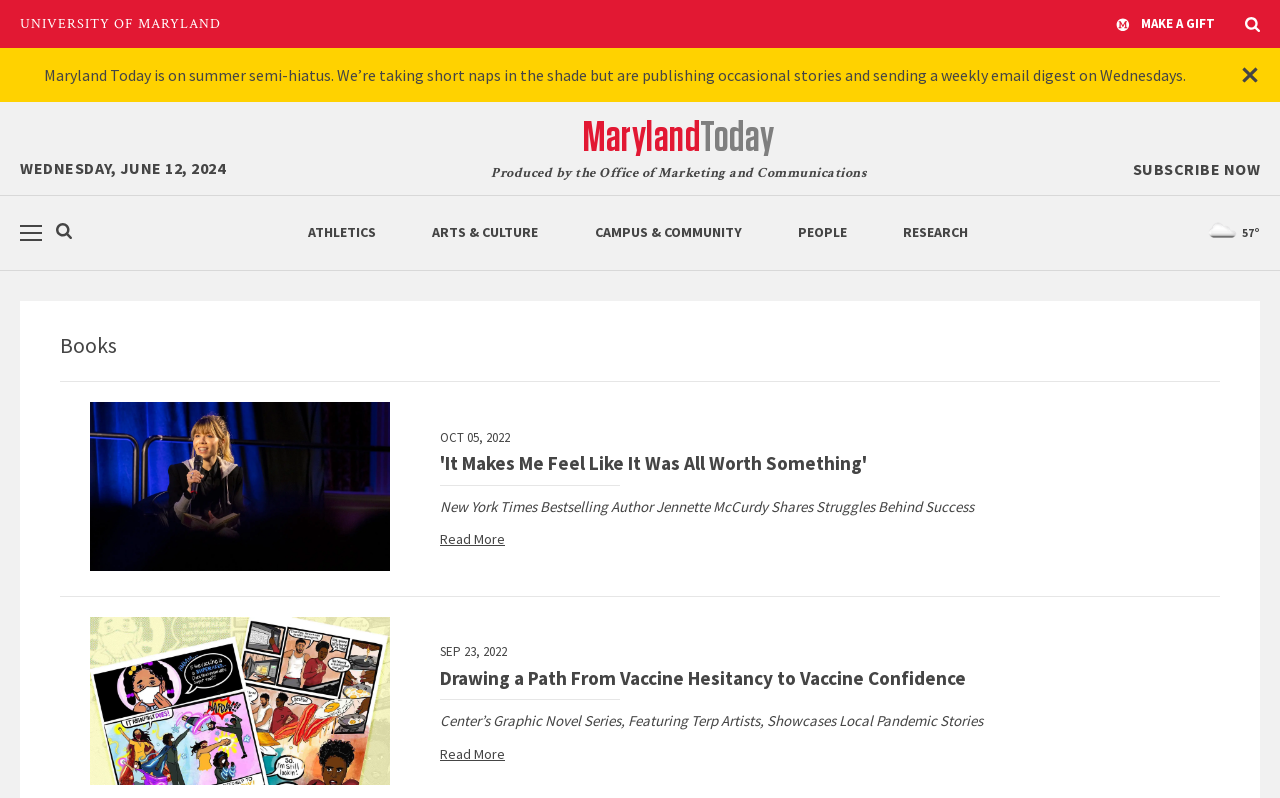Analyze the image and give a detailed response to the question:
What is the current status of Maryland Today?

The status of Maryland Today can be determined by reading the static text at the top of the webpage, which states 'Maryland Today is on summer semi-hiatus. We’re taking short naps in the shade but are publishing occasional stories and sending a weekly email digest on Wednesdays.'